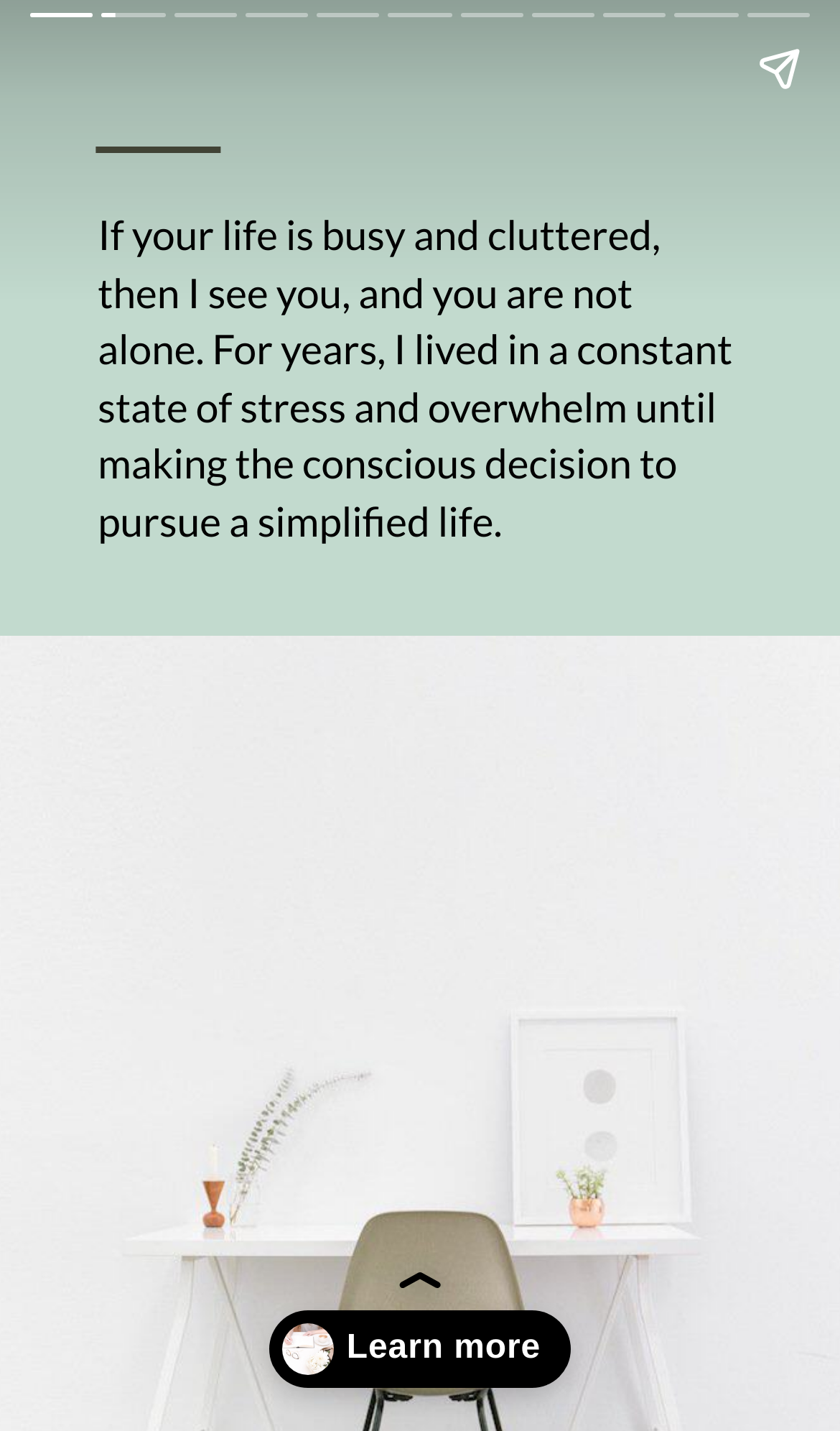Using the information in the image, give a comprehensive answer to the question: 
Where is the 'Share story' button located?

According to the bounding box coordinates, the 'Share story' button has a y1 value of 0.012, which indicates that it is located near the top of the page. Its x1 value of 0.867 suggests that it is positioned towards the right side of the page.